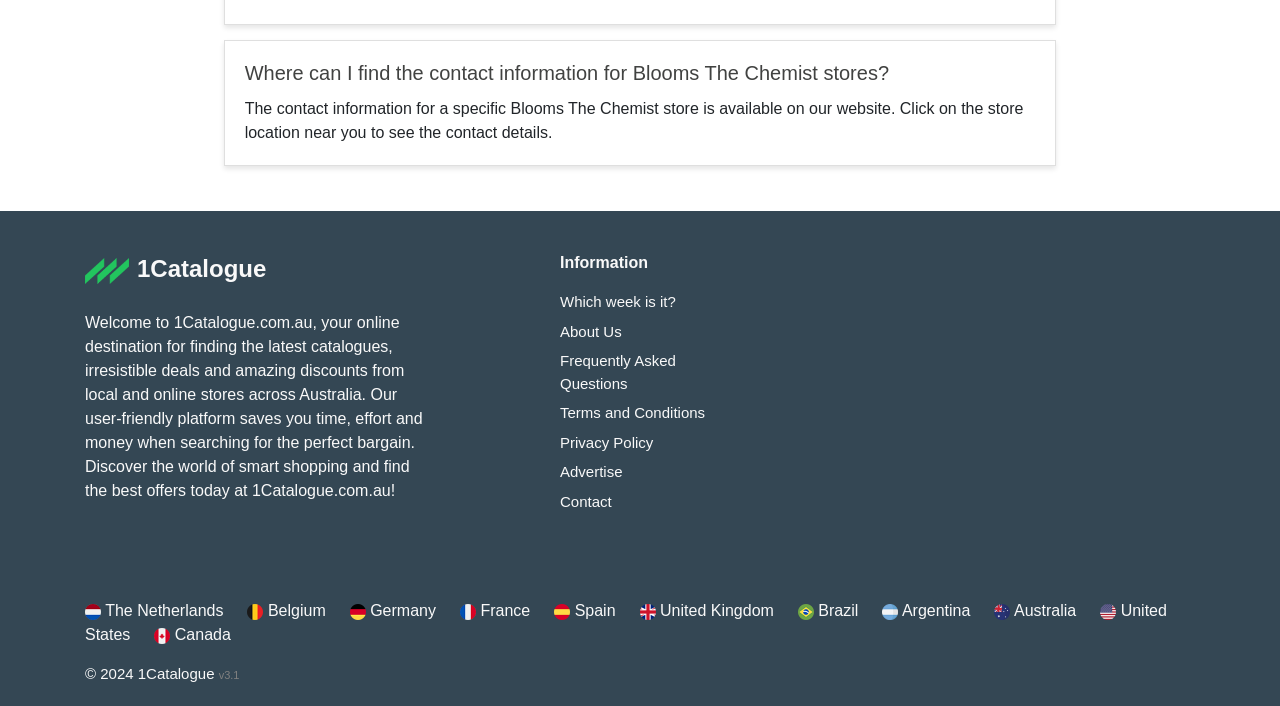Identify the bounding box coordinates for the element you need to click to achieve the following task: "Click on the 'Contact' link". The coordinates must be four float values ranging from 0 to 1, formatted as [left, top, right, bottom].

[0.438, 0.698, 0.478, 0.722]